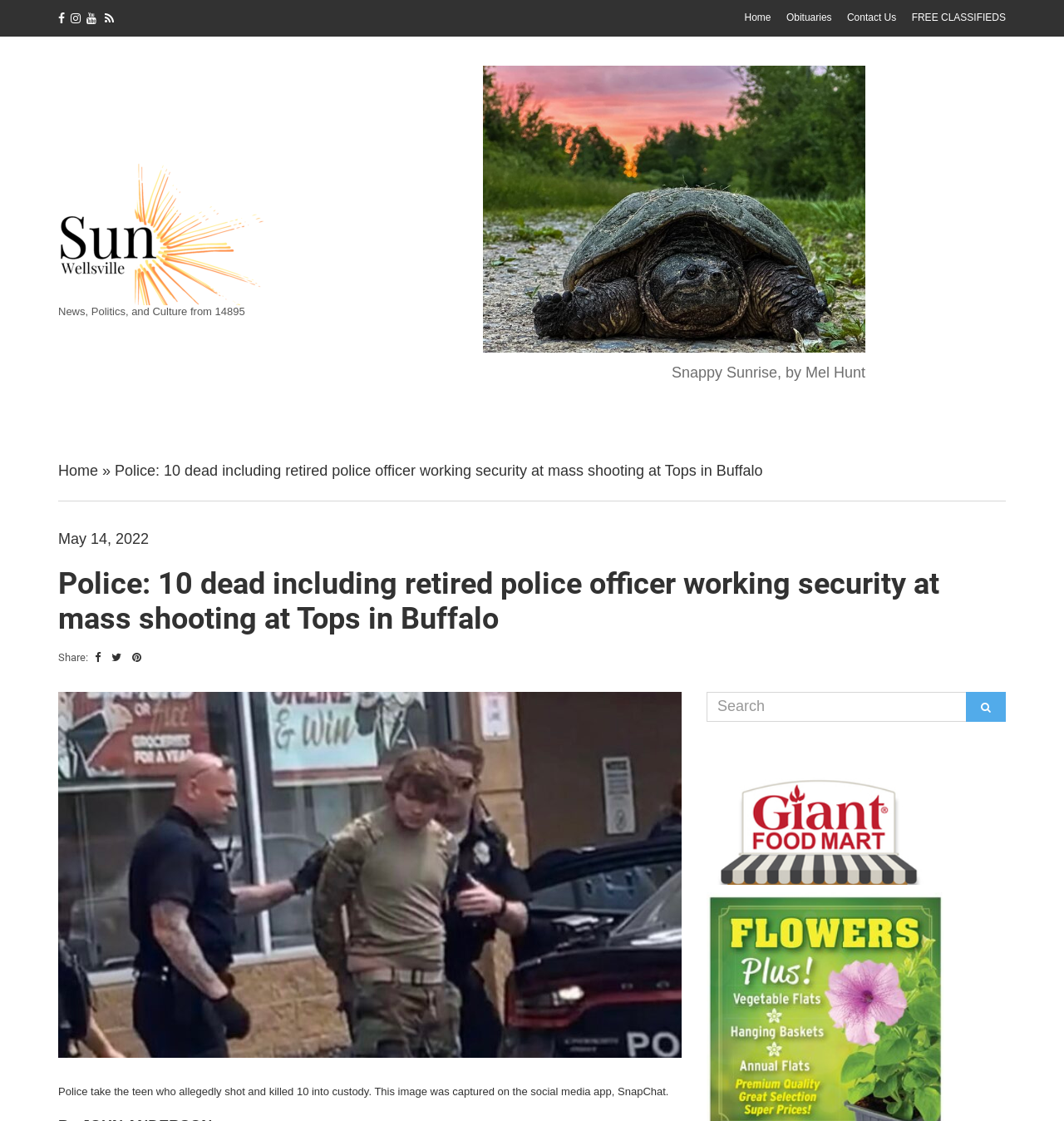Could you highlight the region that needs to be clicked to execute the instruction: "Read the news"?

[0.055, 0.505, 0.945, 0.567]